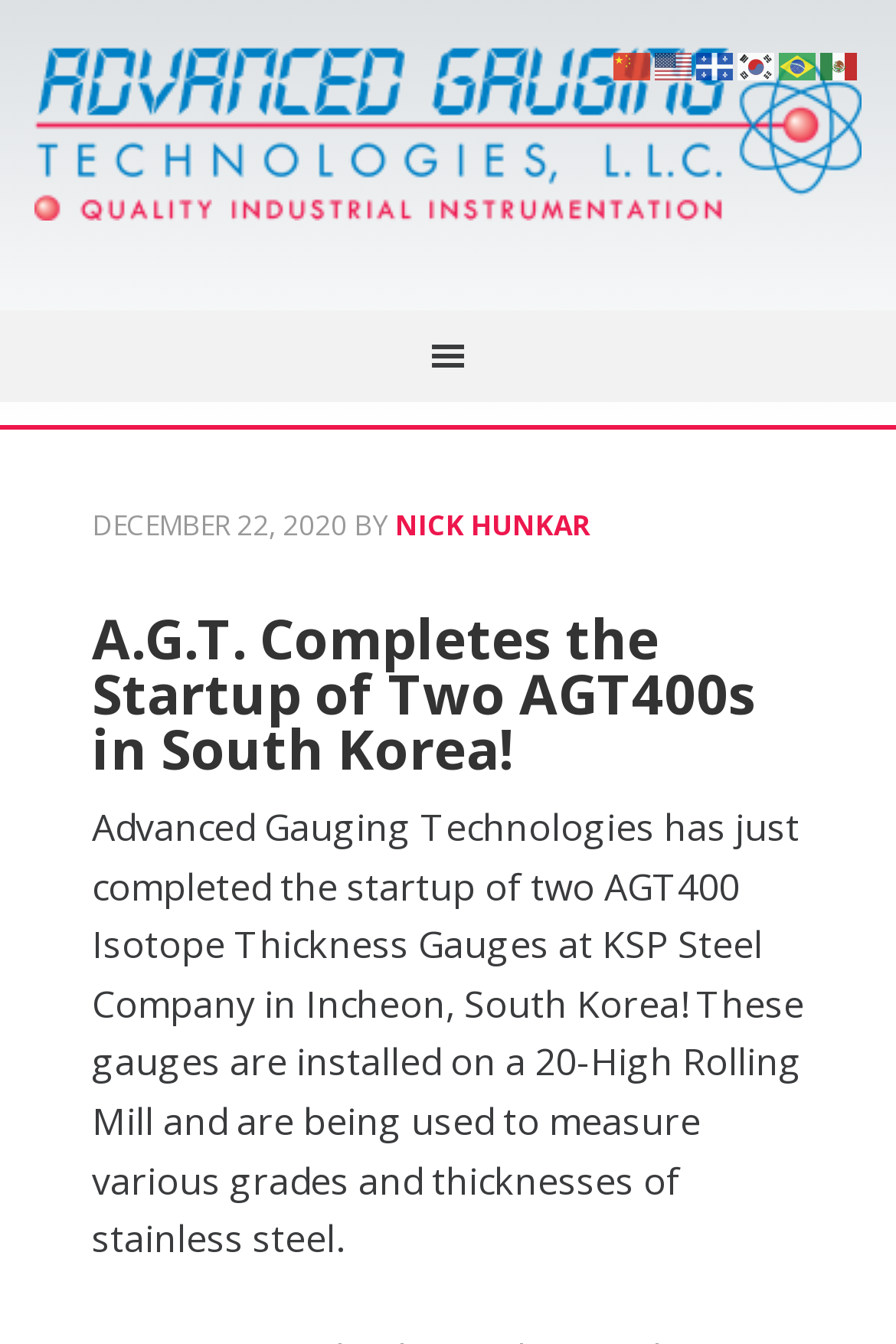Find the bounding box coordinates of the UI element according to this description: "News".

None